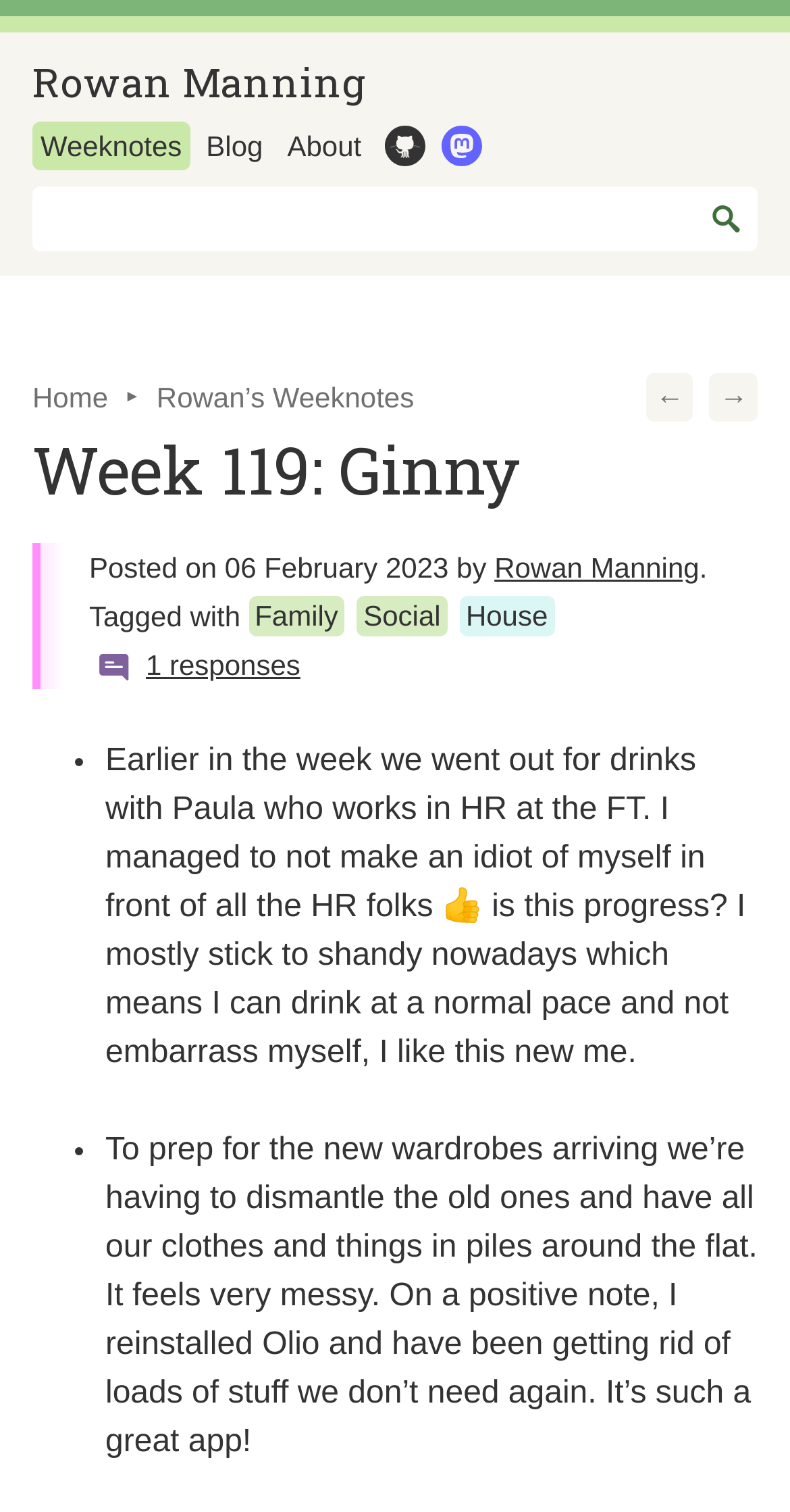What is the date of the post?
Refer to the image and provide a one-word or short phrase answer.

06 February 2023